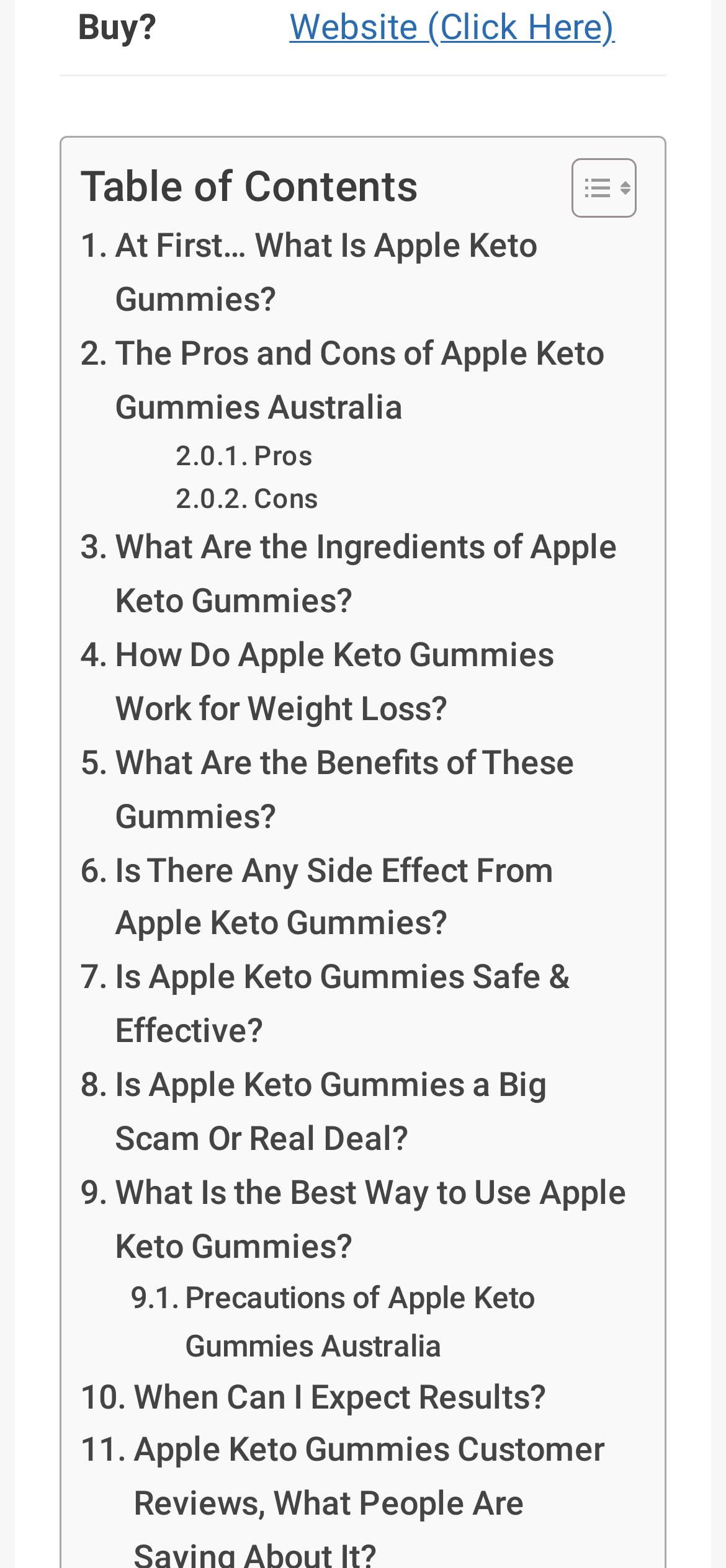What is the first link in the table of contents?
Kindly offer a detailed explanation using the data available in the image.

The first link in the table of contents can be found at coordinates [0.11, 0.14, 0.864, 0.209] with the text 'At First… What Is Apple Keto Gummies?'.